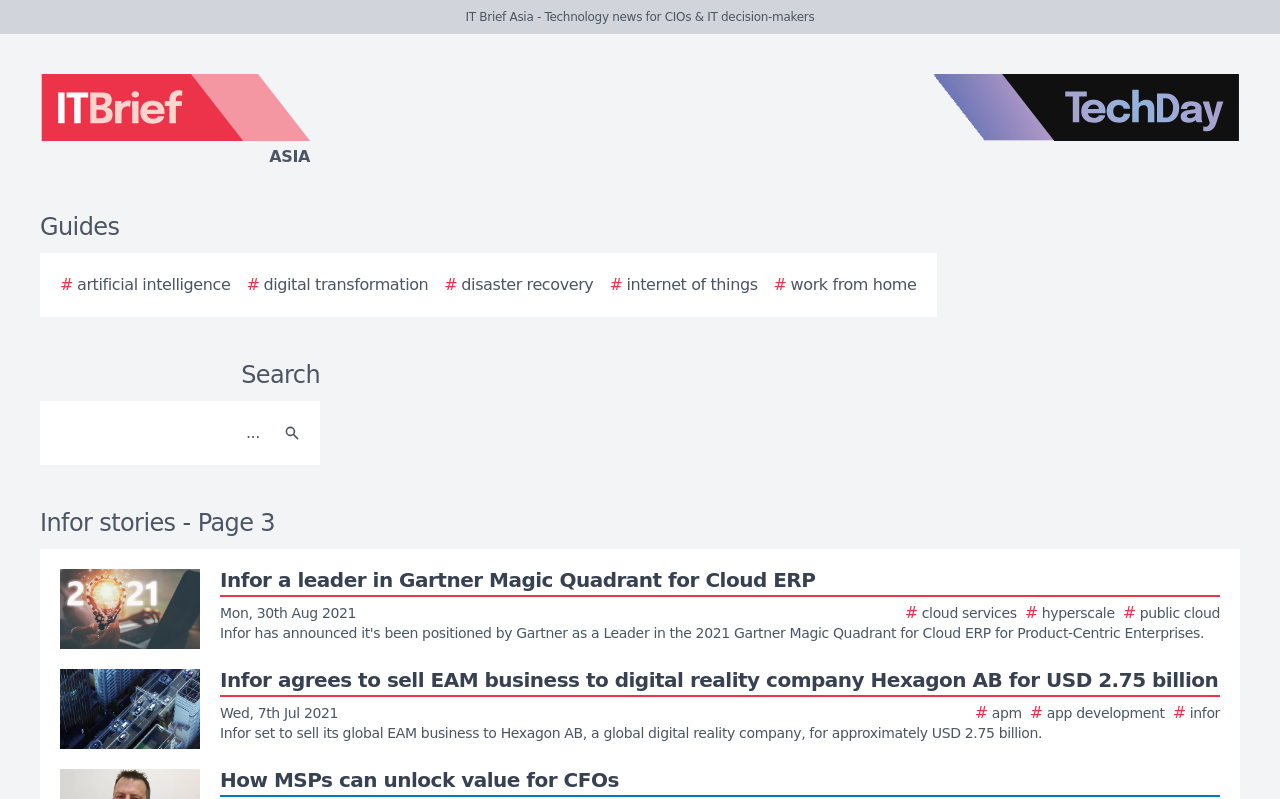Identify the bounding box for the described UI element: "Asia".

[0.0, 0.093, 0.438, 0.212]